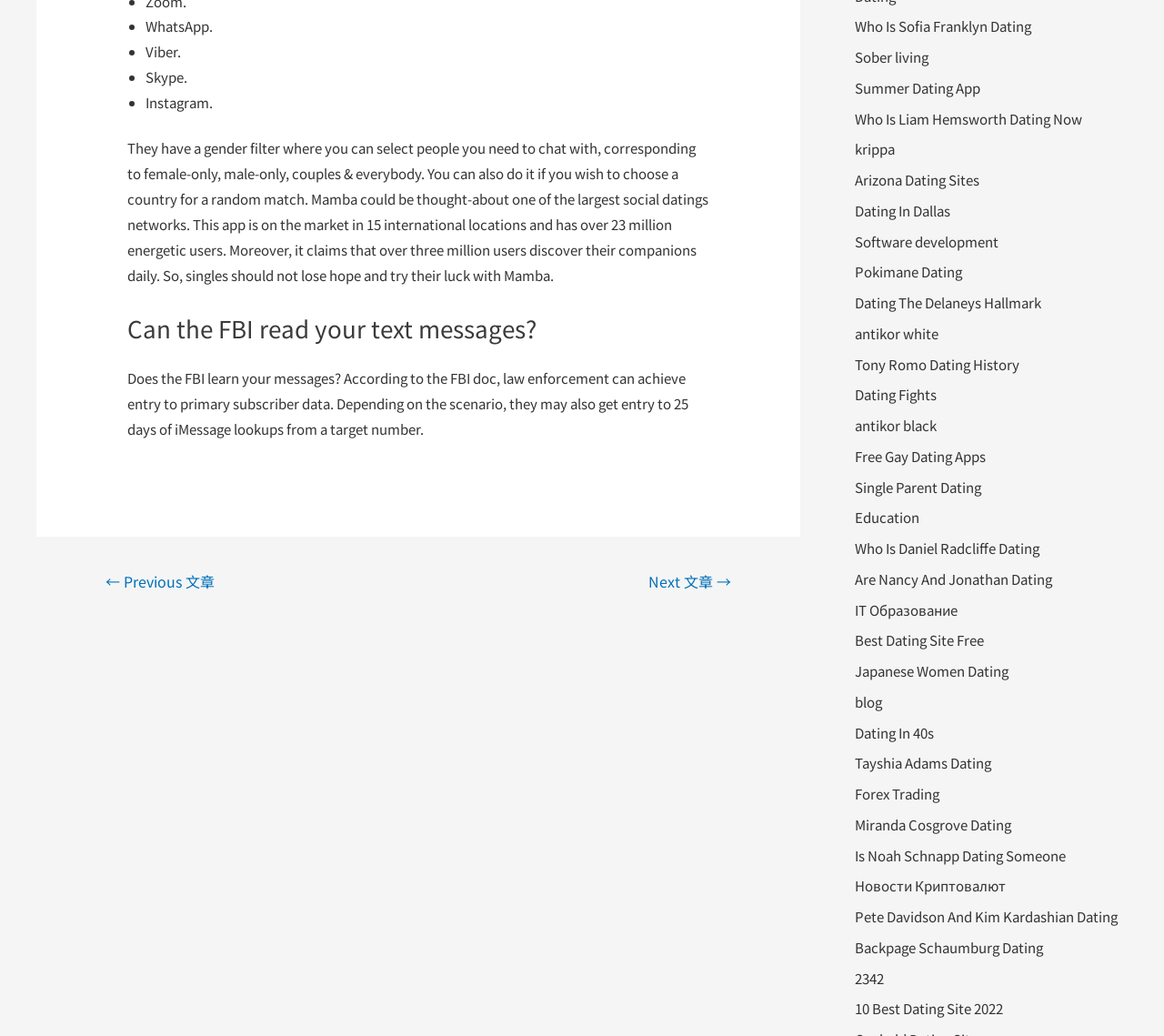Identify the bounding box for the described UI element: "secretary@dchas.org".

None